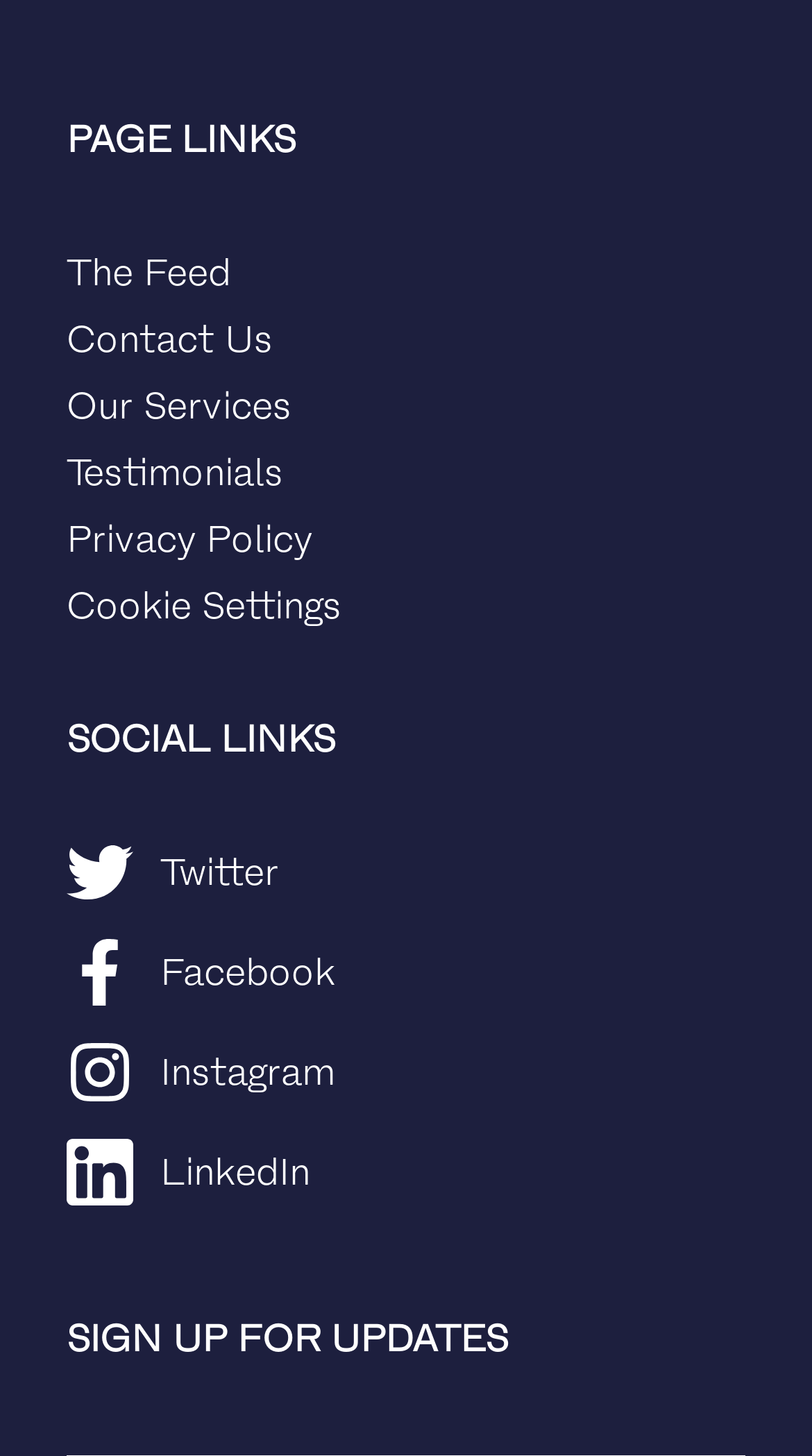What is the last link in the 'PAGE LINKS' section?
Provide a short answer using one word or a brief phrase based on the image.

Cookie Settings